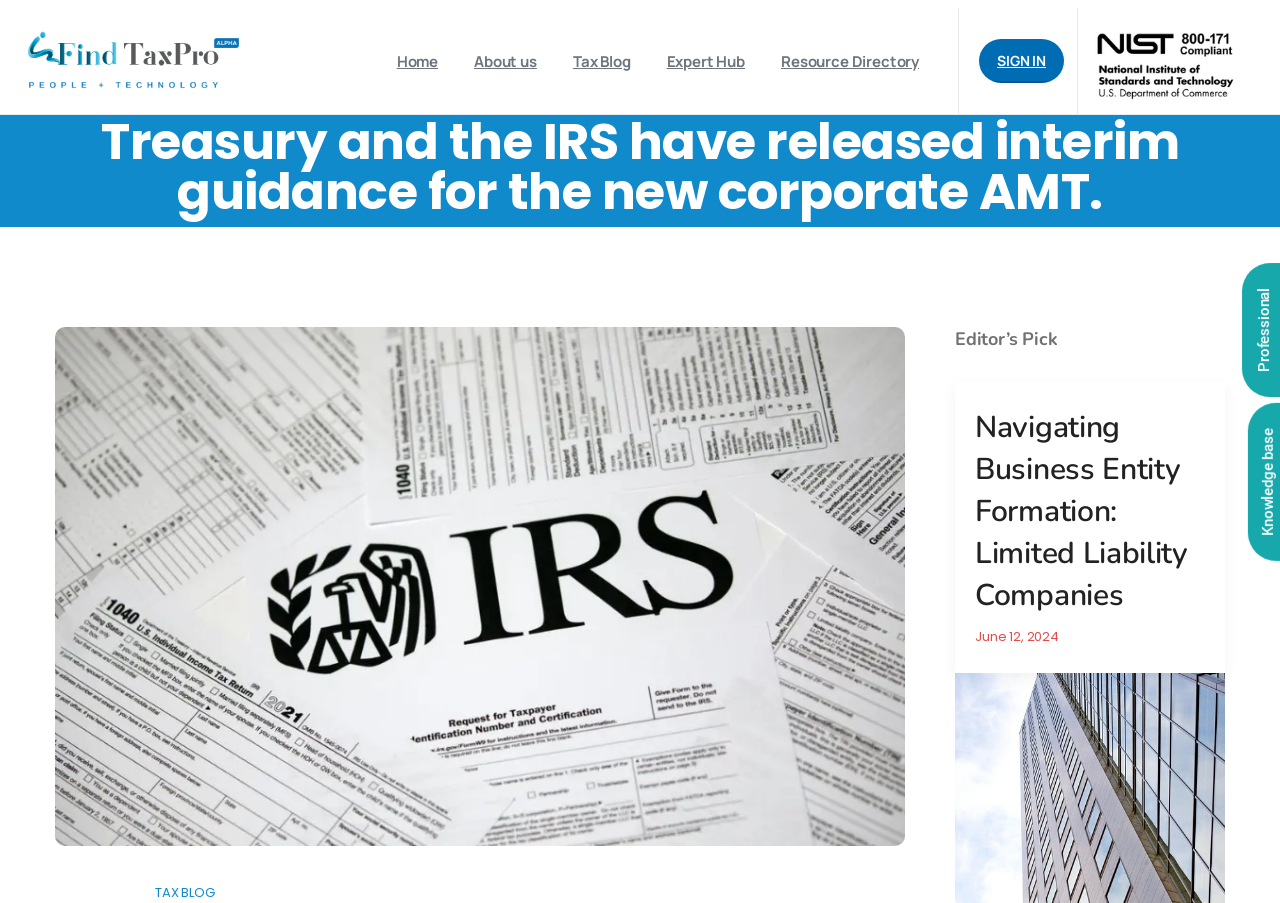Identify the bounding box coordinates of the clickable region necessary to fulfill the following instruction: "Click on the 'Home' link". The bounding box coordinates should be four float numbers between 0 and 1, i.e., [left, top, right, bottom].

[0.304, 0.034, 0.349, 0.083]